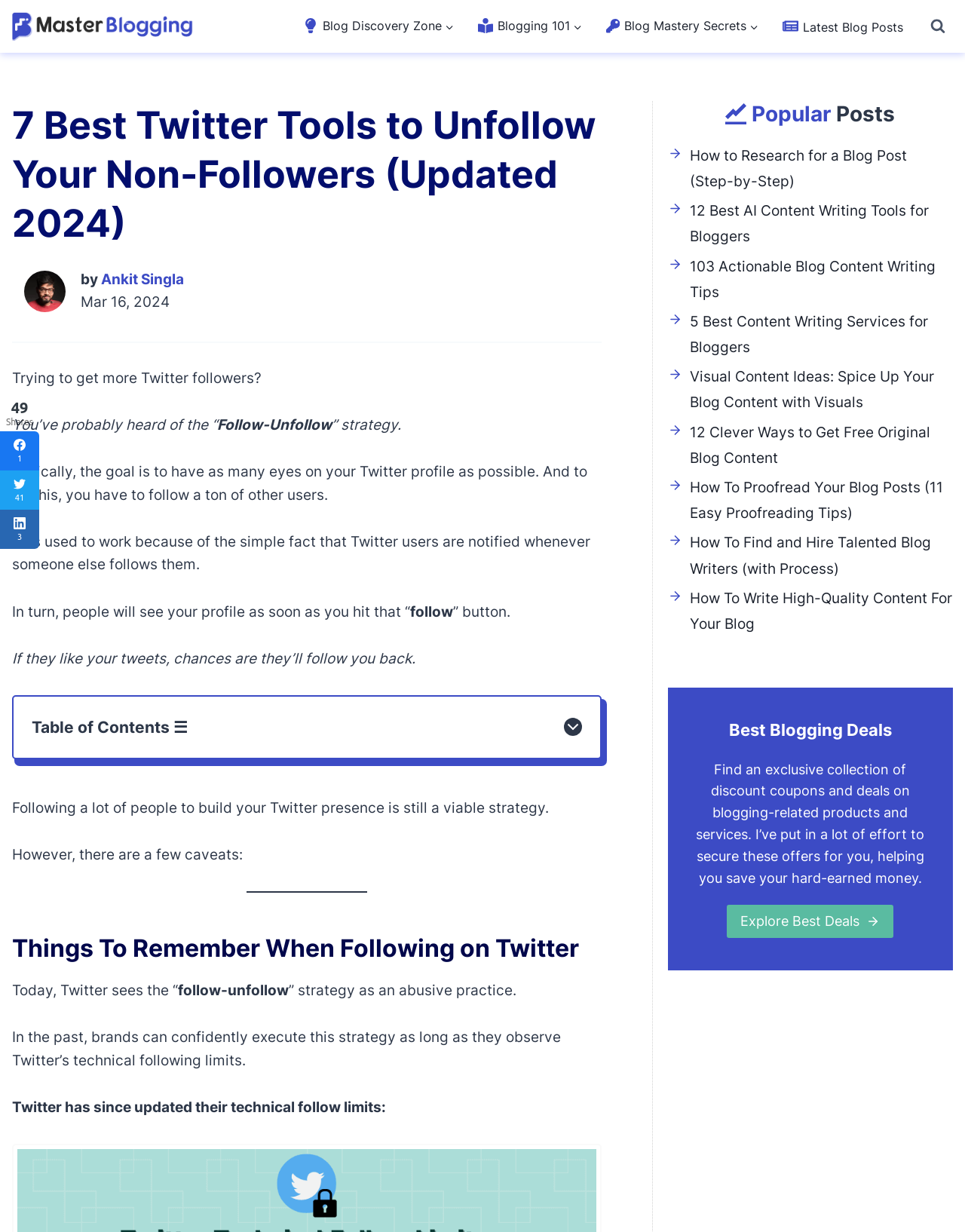What is the name of the blog?
Your answer should be a single word or phrase derived from the screenshot.

Master Blogging